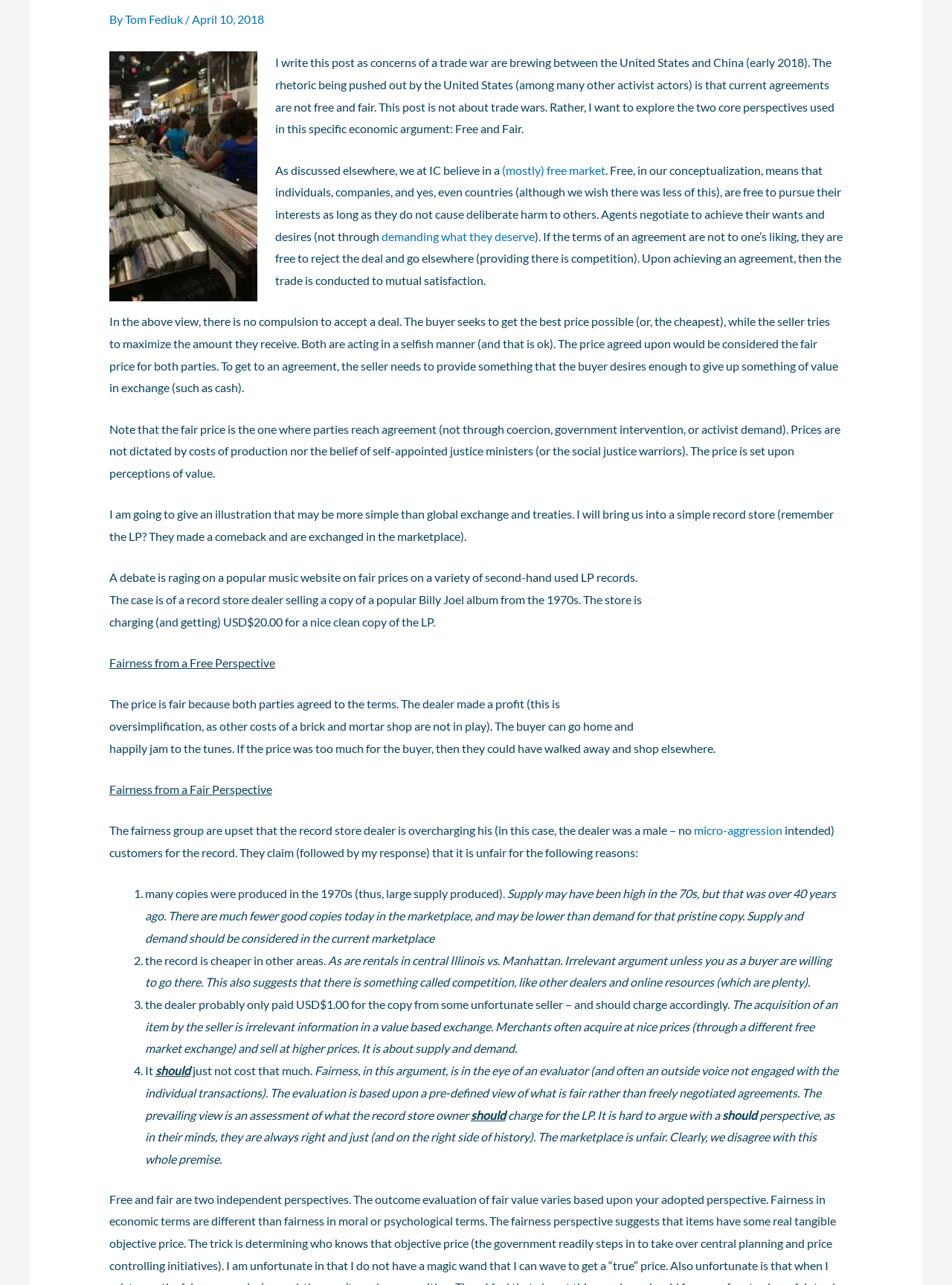What is the topic of the post? Look at the image and give a one-word or short phrase answer.

Free and Fair trade